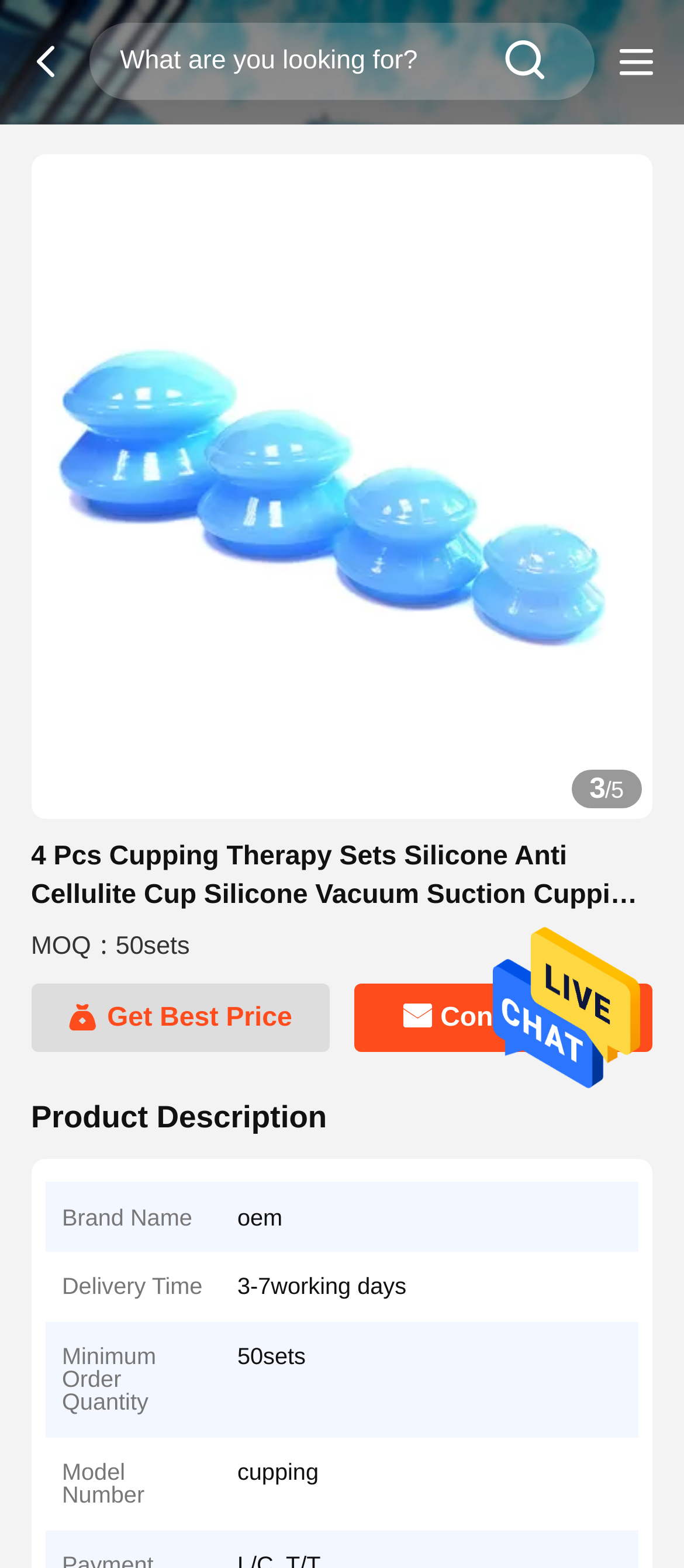Based on the image, provide a detailed and complete answer to the question: 
How many working days for delivery?

I found the answer by looking at the 'Delivery Time' section, where it says '3-7working days'.